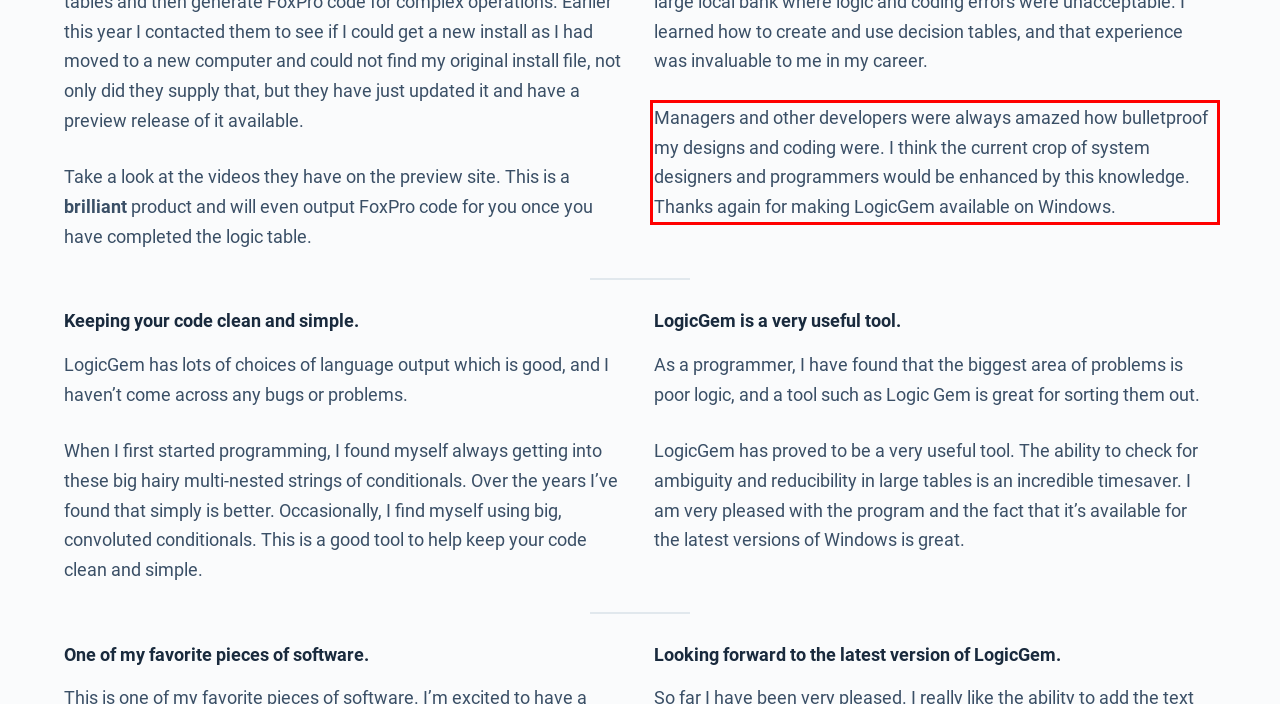Locate the red bounding box in the provided webpage screenshot and use OCR to determine the text content inside it.

Managers and other developers were always amazed how bulletproof my designs and coding were. I think the current crop of system designers and programmers would be enhanced by this knowledge. Thanks again for making LogicGem available on Windows.